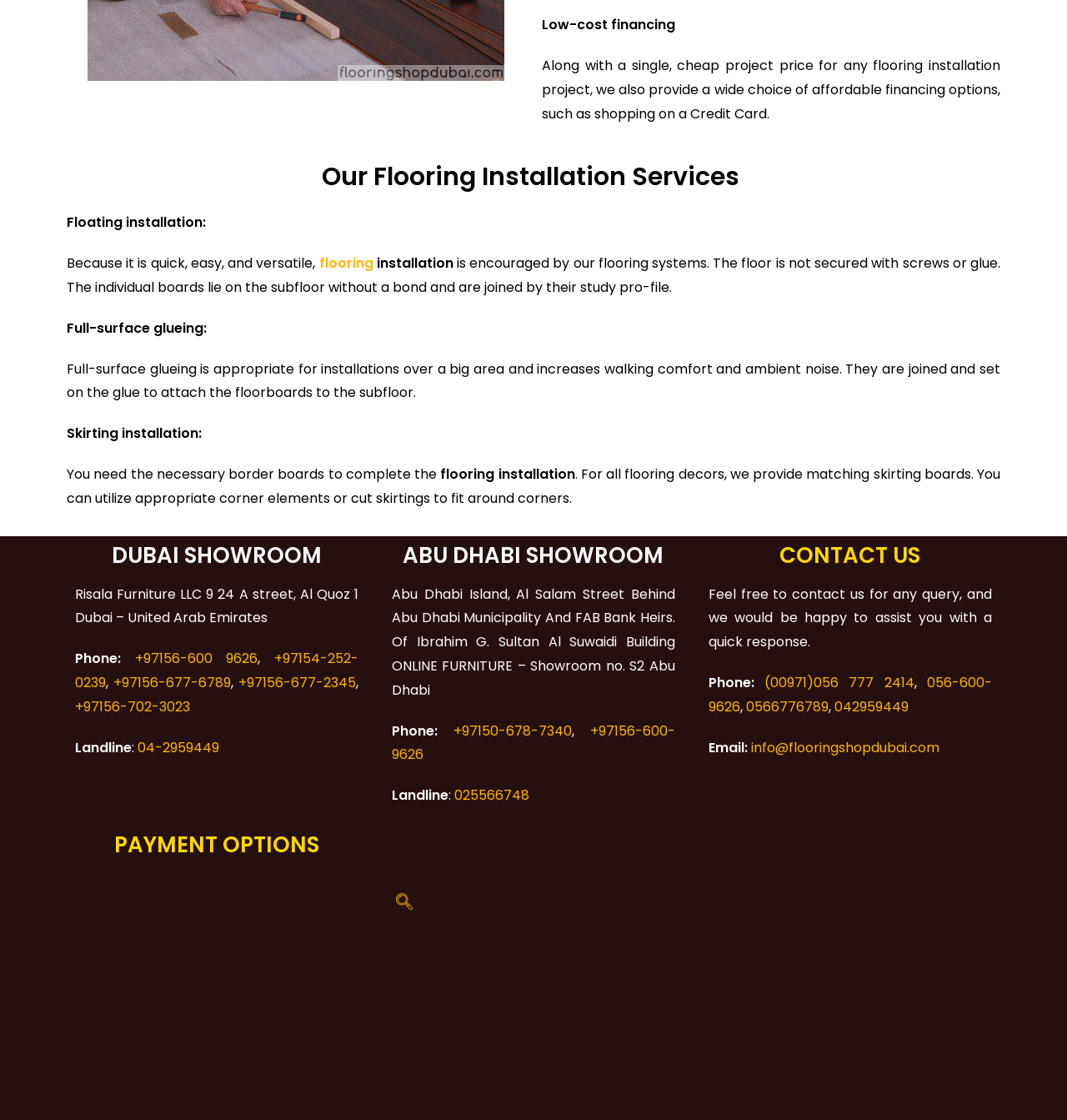Show the bounding box coordinates for the HTML element described as: "aria-label="navsearch-button"".

[0.363, 0.791, 0.395, 0.821]